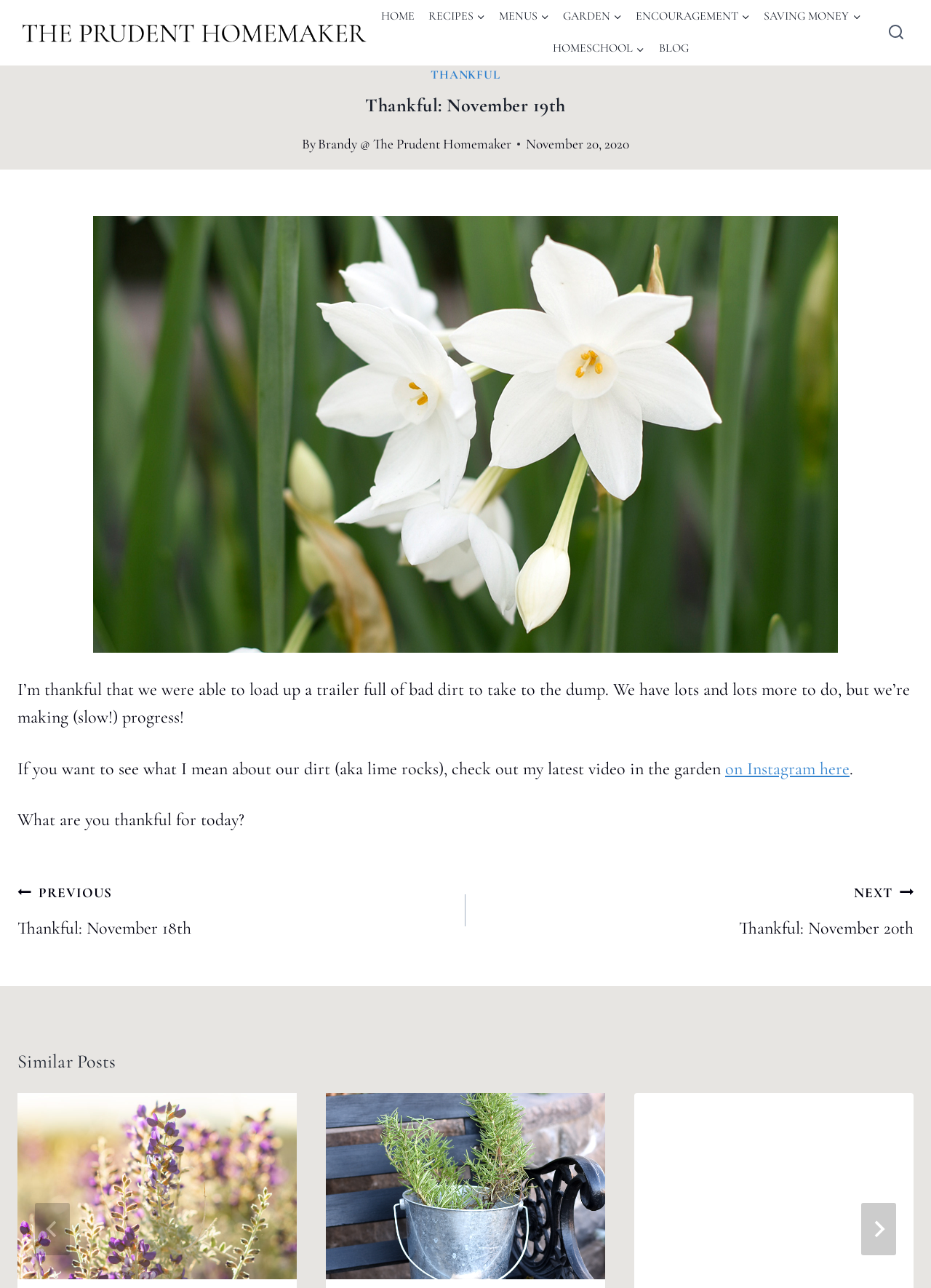Identify the bounding box coordinates for the region of the element that should be clicked to carry out the instruction: "Go to the 'NEXT Thankful: November 20th' post". The bounding box coordinates should be four float numbers between 0 and 1, i.e., [left, top, right, bottom].

[0.5, 0.682, 0.981, 0.732]